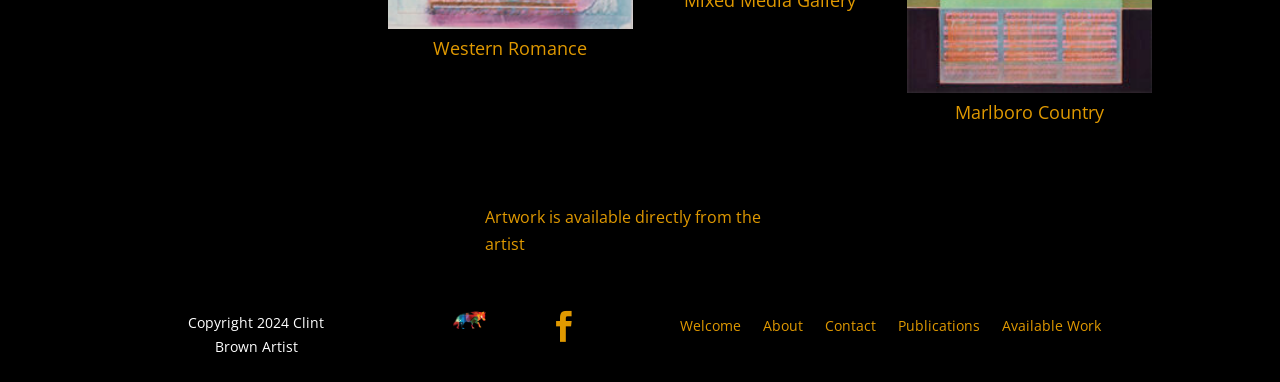Give a short answer to this question using one word or a phrase:
How many navigation links are available?

5